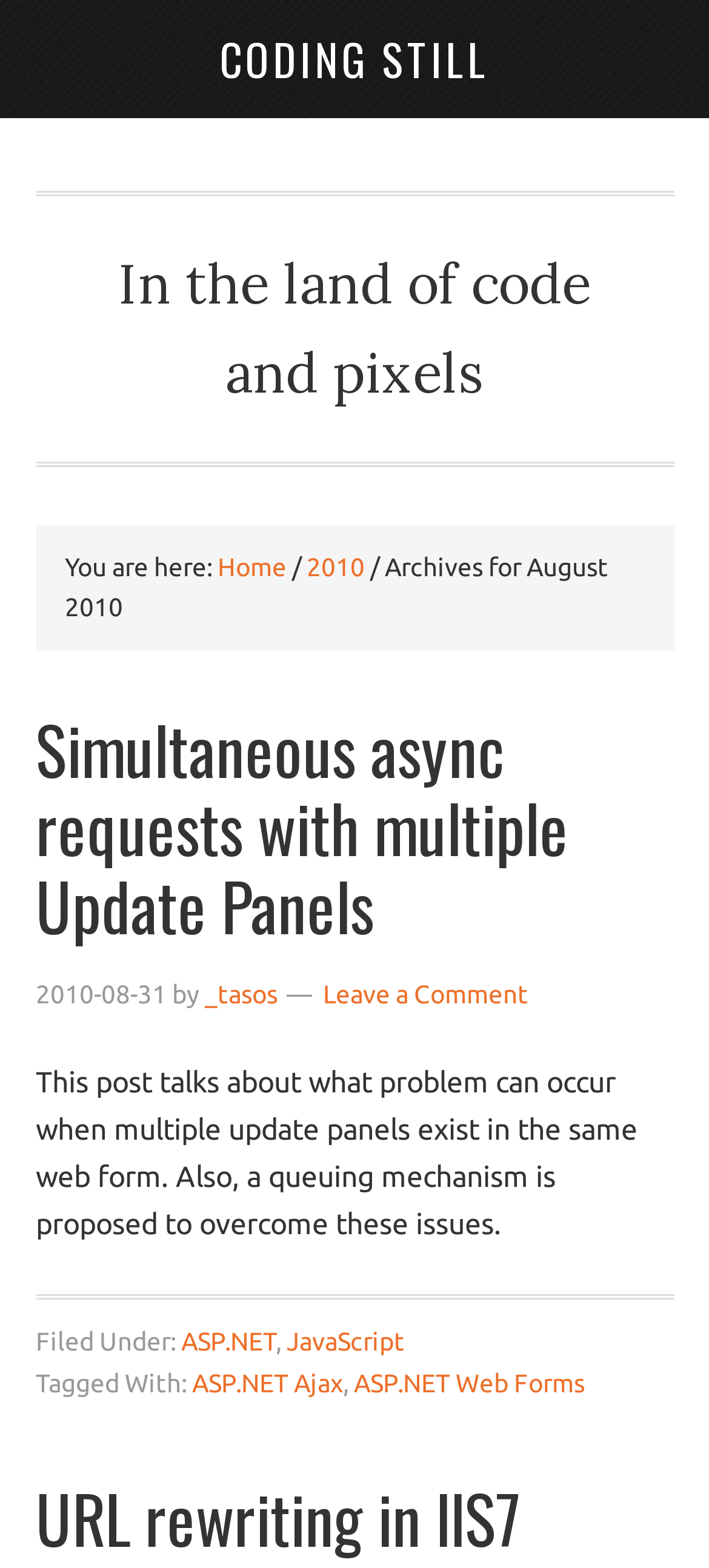Analyze the image and answer the question with as much detail as possible: 
What is the category of the first article?

I found the category of the first article by looking at the footer section of the first article, which mentions 'Filed Under:' and lists 'ASP.NET' as one of the categories.